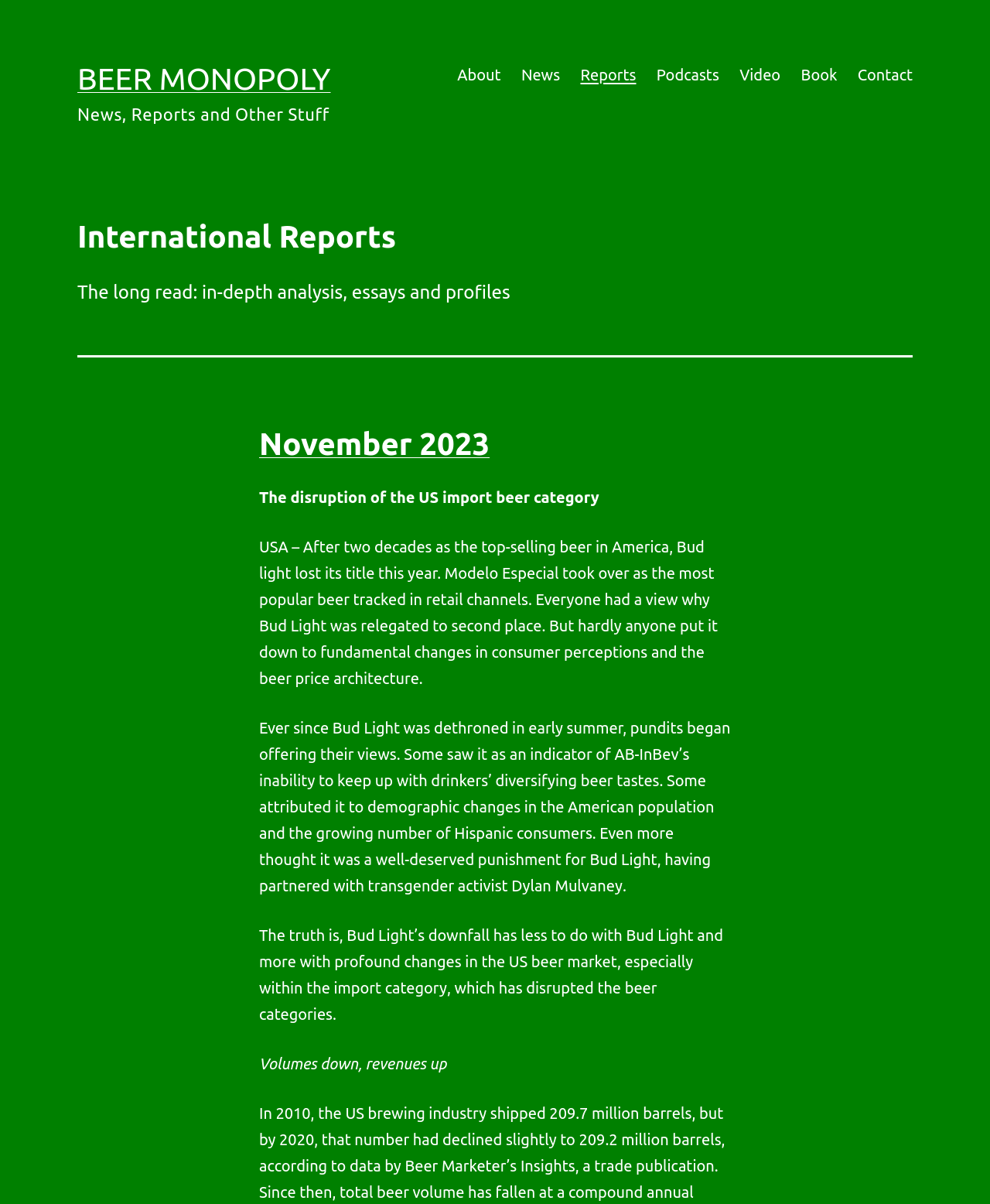Generate a detailed explanation of the webpage's features and information.

The webpage is about International Reports, specifically focusing on the beer industry. At the top-left corner, there is a link "BEER MONOPOLY" and a static text "News, Reports and Other Stuff" positioned below it. 

On the top-right side, there is a primary navigation menu with 7 links: "About", "News", "Reports", "Podcasts", "Video", "Book", and "Contact", arranged horizontally from left to right.

Below the navigation menu, there is a header section with the title "International Reports" and a subtitle "The long read: in-depth analysis, essays and profiles". 

Further down, there is a section with a link "November 2023" and a heading with the same text. Below this section, there are four paragraphs of static text discussing the disruption of the US import beer category, specifically the decline of Bud Light and the rise of Modelo Especial. The text provides in-depth analysis and insights into the changes in the US beer market, particularly within the import category.